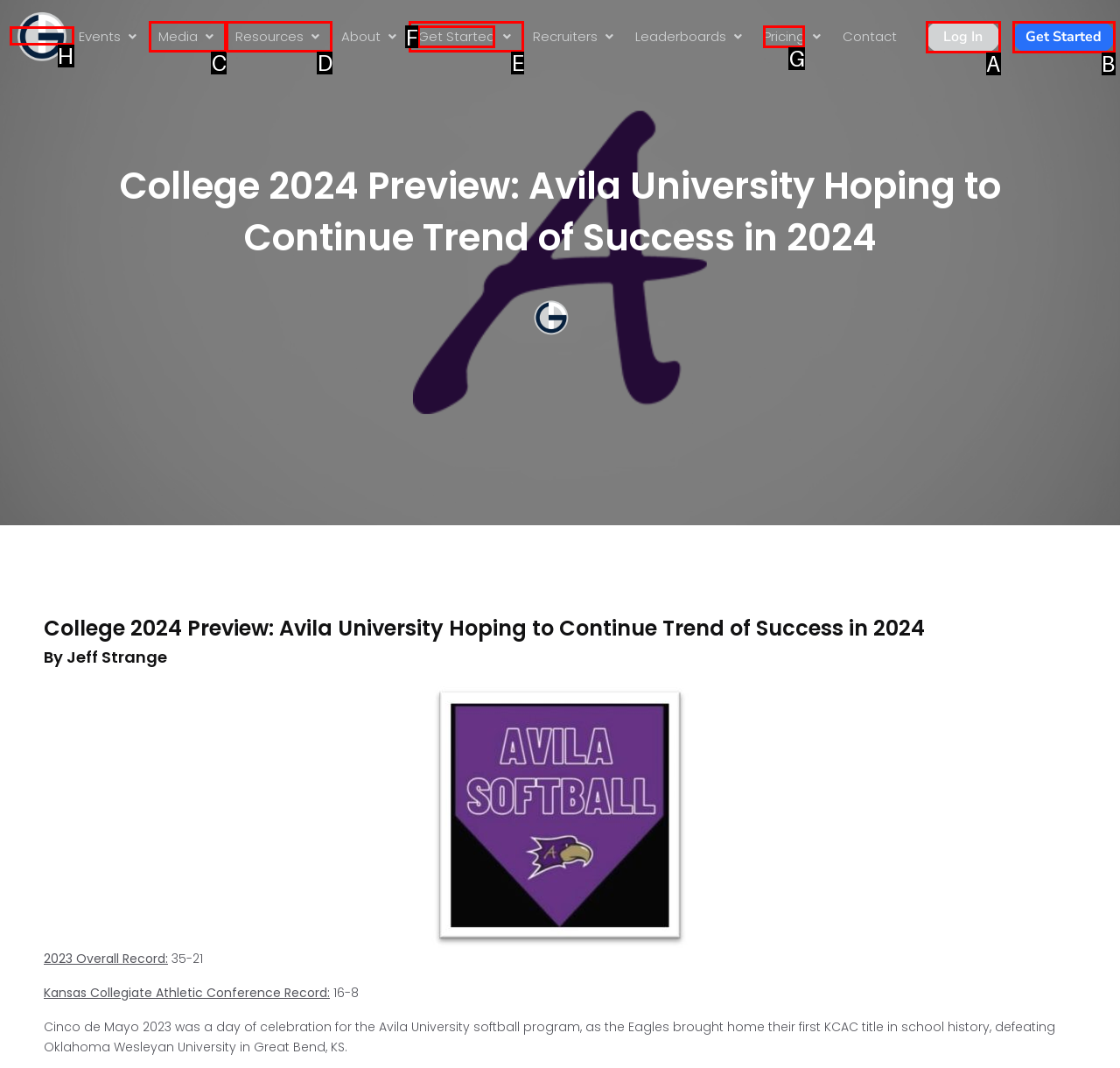Tell me which letter corresponds to the UI element that should be clicked to fulfill this instruction: Click on the Top Gun Events link
Answer using the letter of the chosen option directly.

H